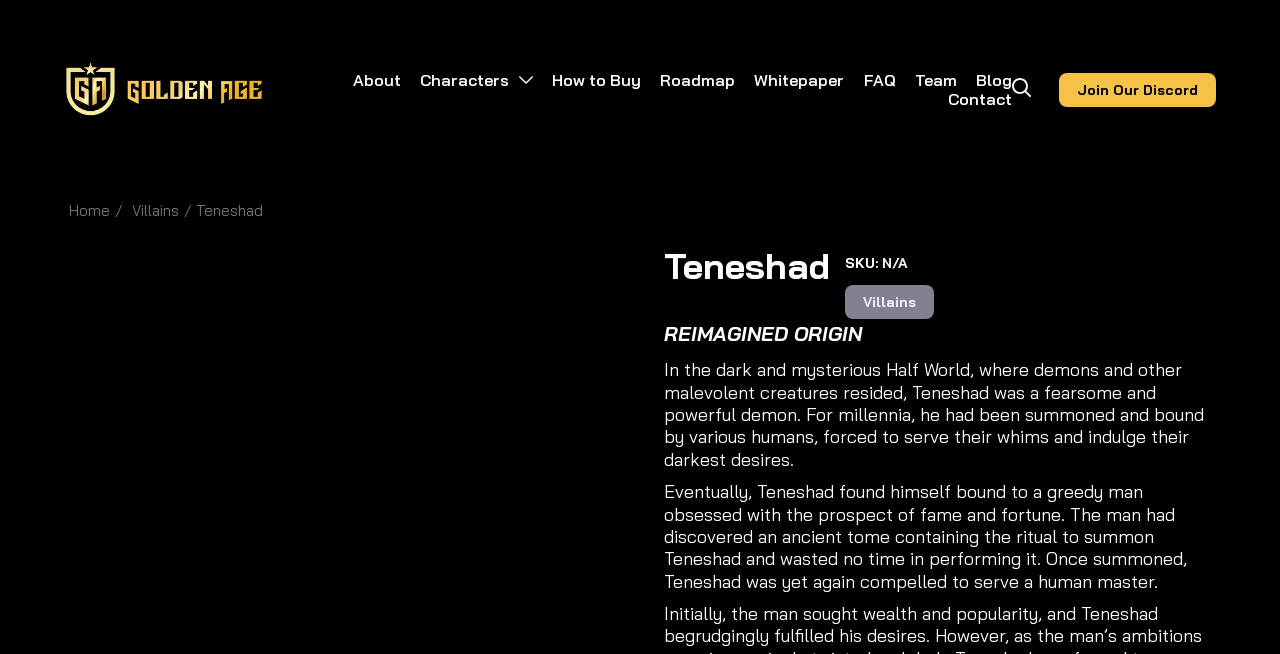Specify the bounding box coordinates for the region that must be clicked to perform the given instruction: "go to Golden Age Studio homepage".

[0.05, 0.119, 0.206, 0.15]